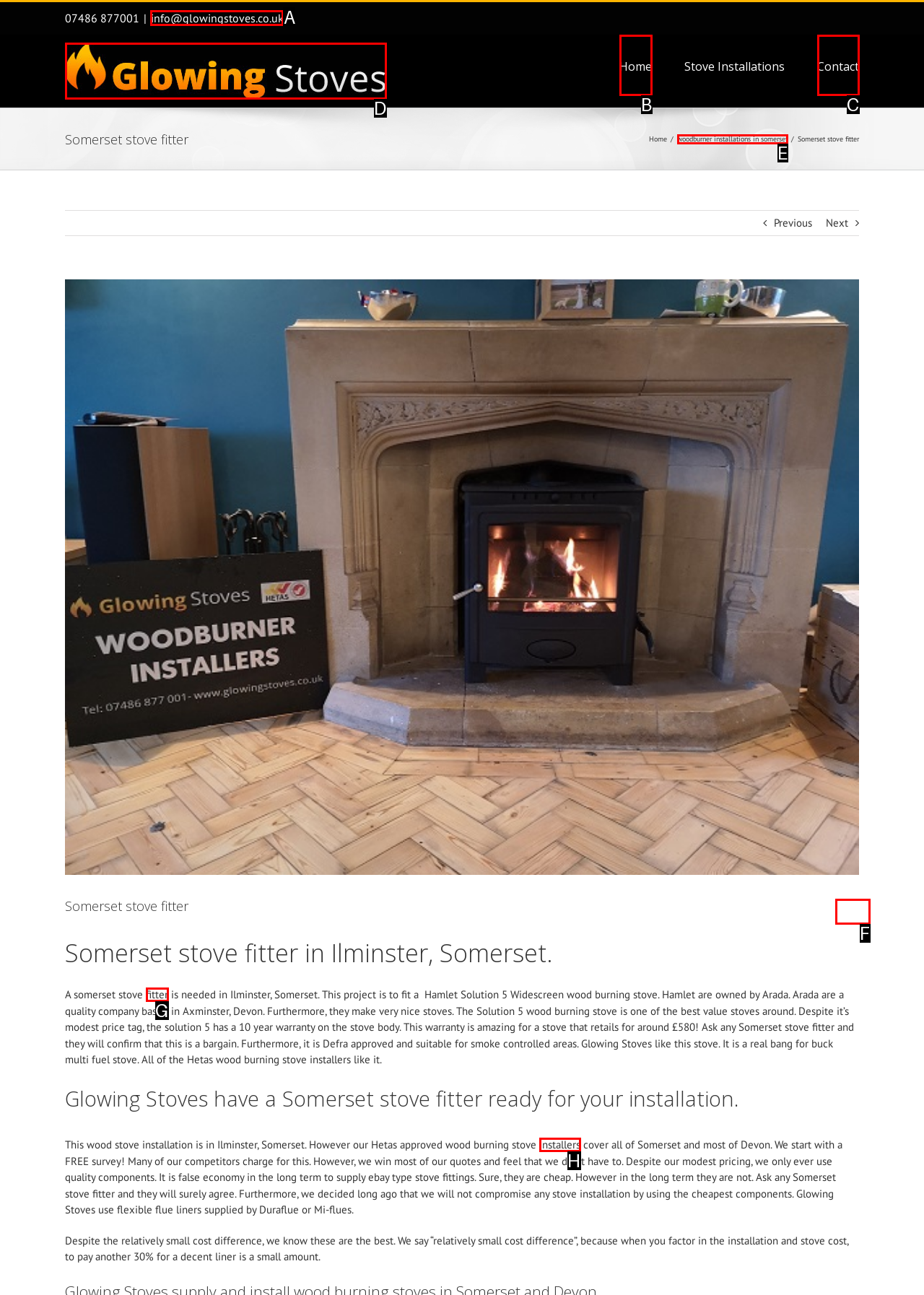Tell me which UI element to click to fulfill the given task: Click Contact Us. Respond with the letter of the correct option directly.

None